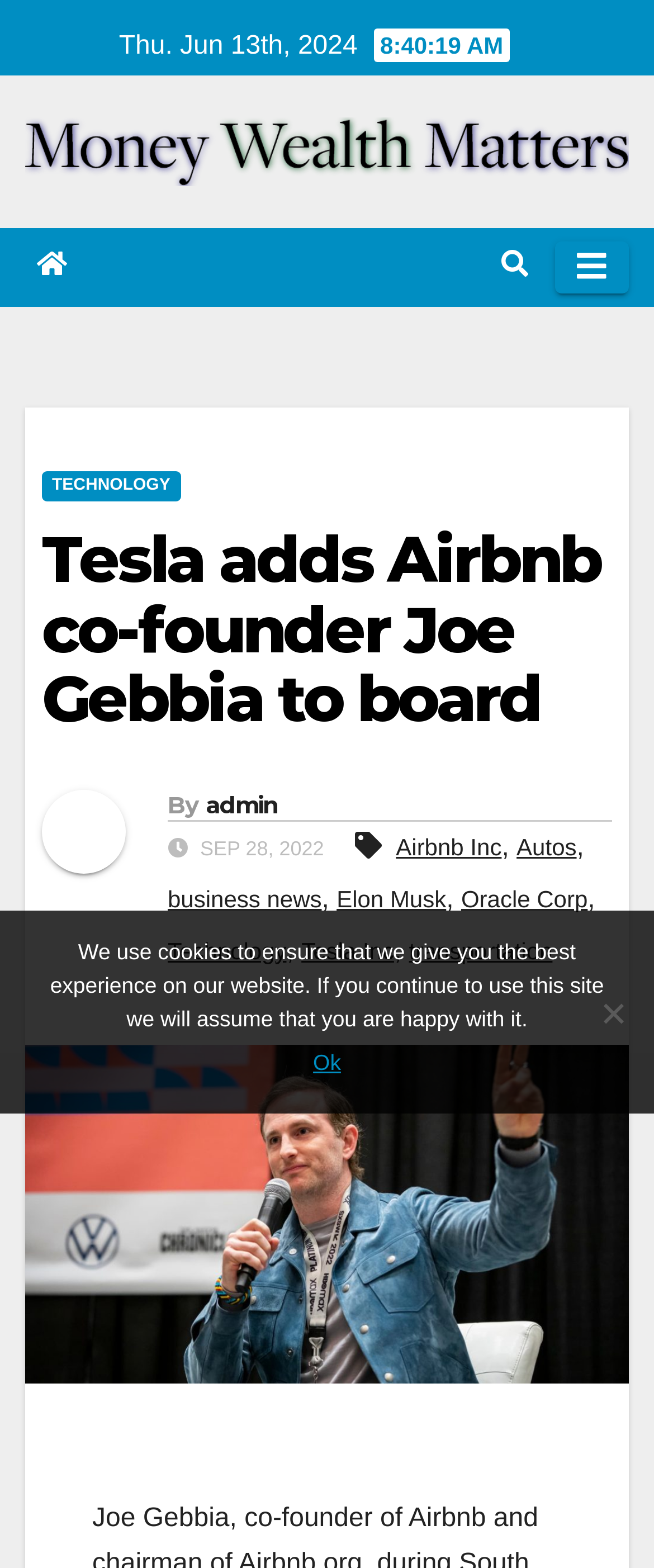Respond to the question with just a single word or phrase: 
What is the date of the article?

SEP 28, 2022